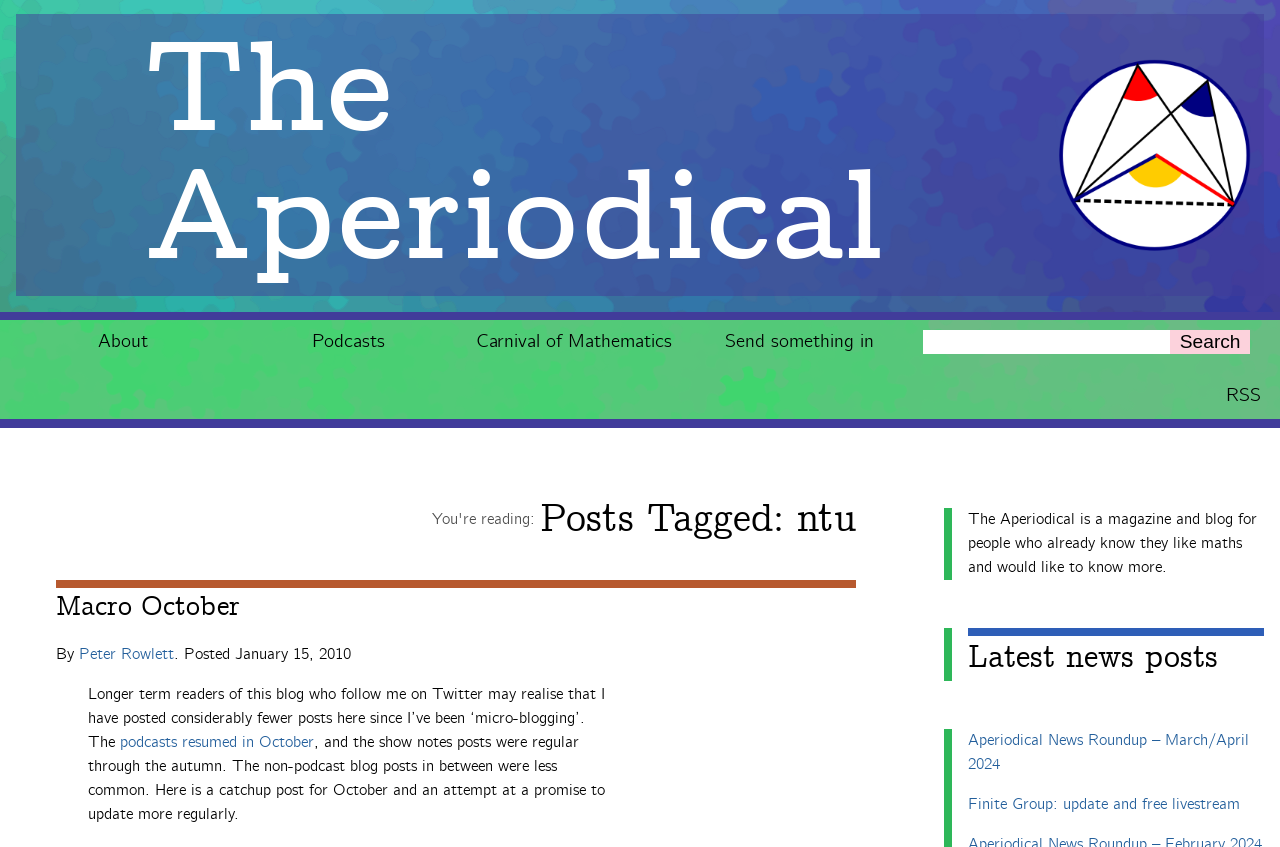What is the description of The Aperiodical?
Please provide a comprehensive answer to the question based on the webpage screenshot.

The description of The Aperiodical is located at the bottom of the main content area, with a bounding box coordinate of [0.756, 0.602, 0.982, 0.681]. It is a static text element that reads 'The Aperiodical is a magazine and blog for people who already know they like maths and would like to know more.'